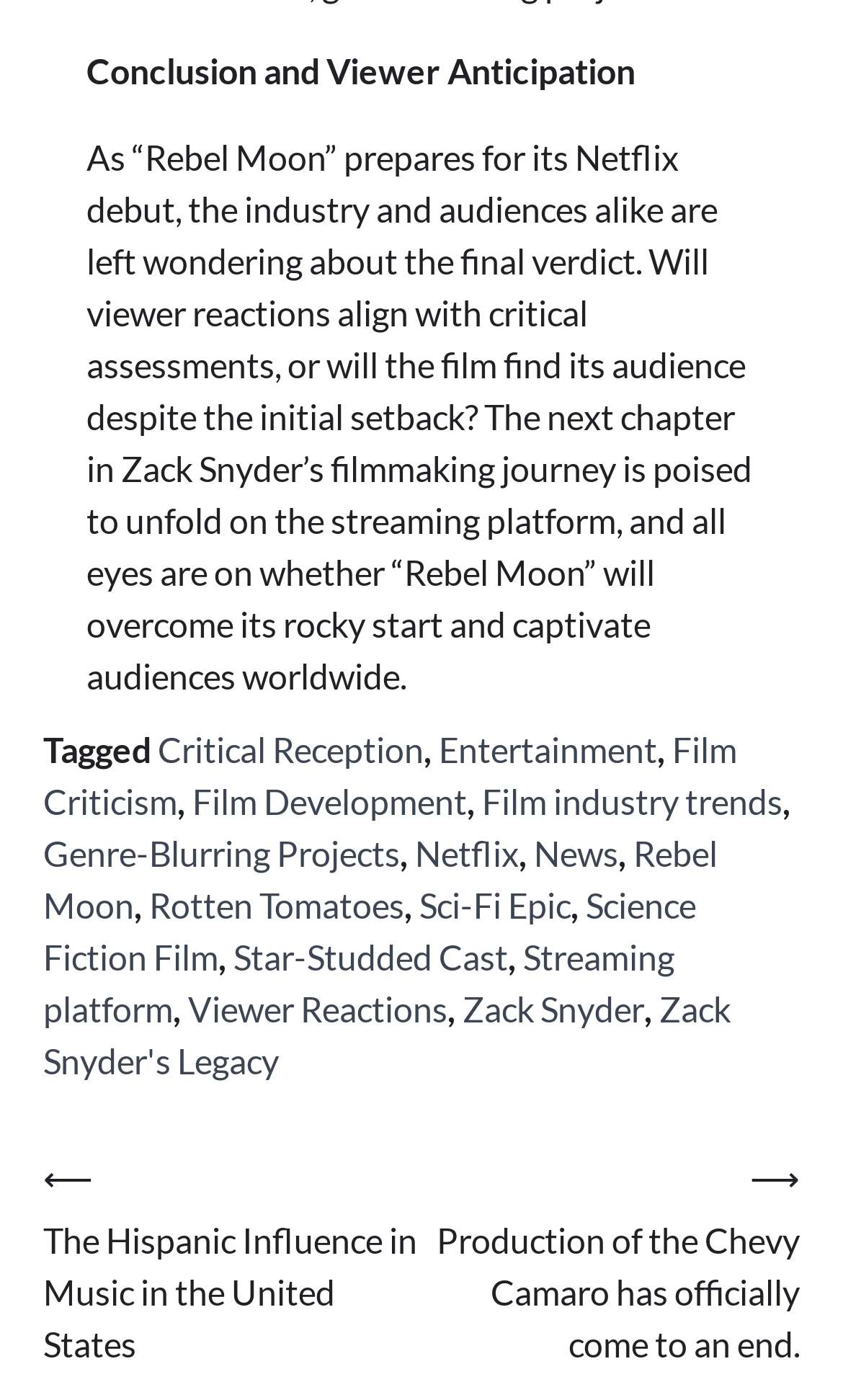Answer the following query concisely with a single word or phrase:
Who is the director mentioned in the article?

Zack Snyder